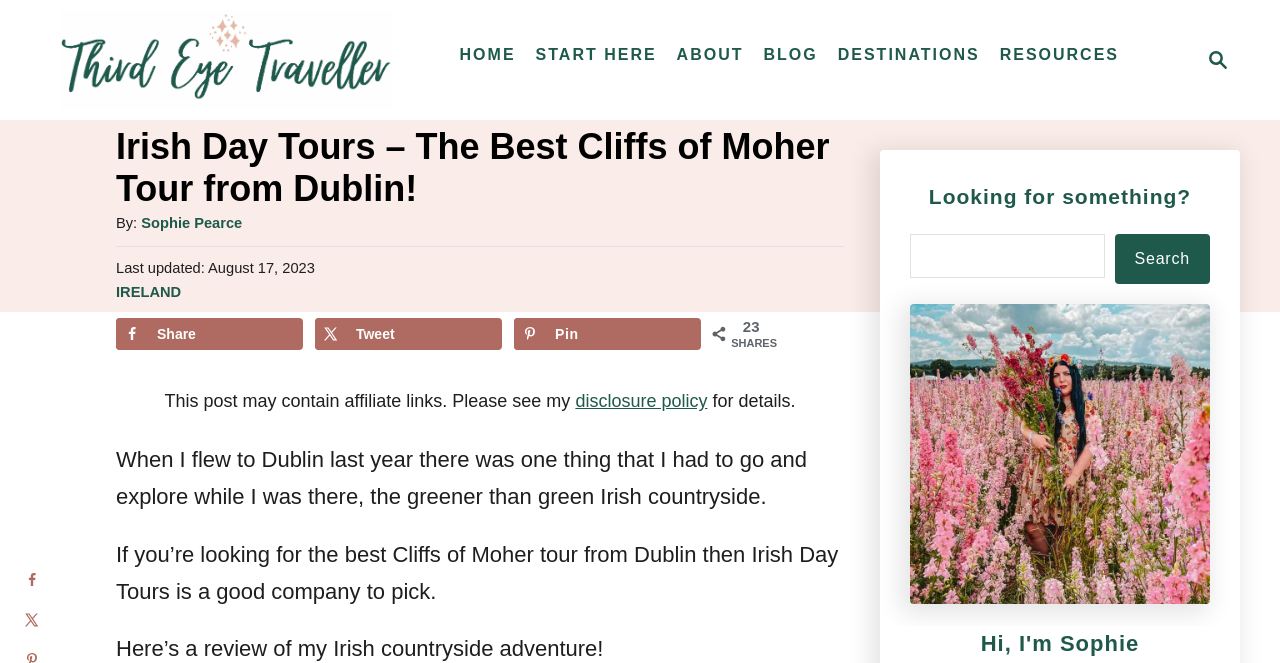Please identify the bounding box coordinates of where to click in order to follow the instruction: "Share on Facebook".

[0.091, 0.479, 0.237, 0.528]